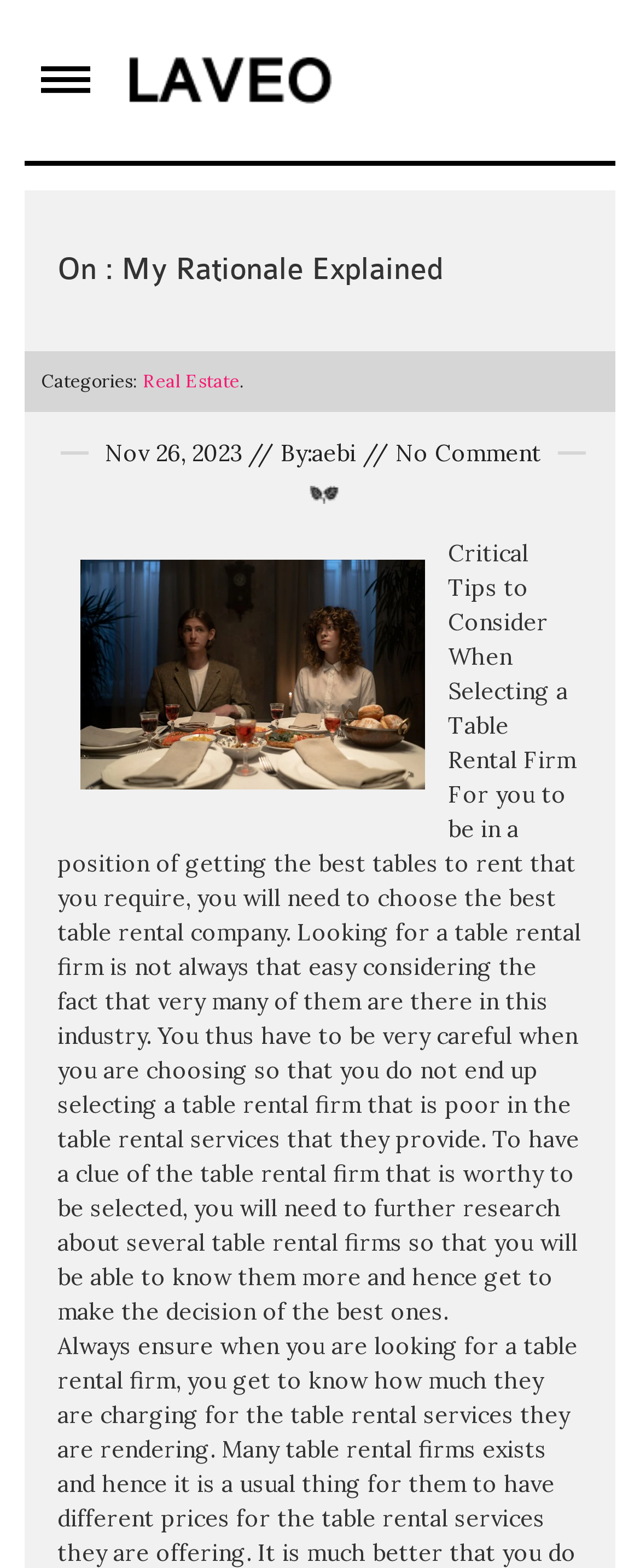Give a detailed explanation of the elements present on the webpage.

The webpage appears to be a blog post or article page. At the top, there is a button on the left side, followed by a link with an image, both of which are likely part of the website's header or navigation. The title of the page, "On : My Rationale Explained", is displayed prominently in a heading element, taking up most of the width of the page.

Below the title, there is a section with a label "Categories:" and a link to a category called "Real Estate". This is followed by a date and author information, "Nov 26, 2023 // By:aebi // No Comment", which suggests that the page is a blog post.

To the right of the date and author information, there is a large image that takes up about half of the page's width. Below the image, there is a heading that reads "Critical Tips to Consider When Selecting a Table Rental Firm". This is followed by a block of text that provides tips and advice on choosing a table rental company. The text is divided into paragraphs and appears to be the main content of the page.